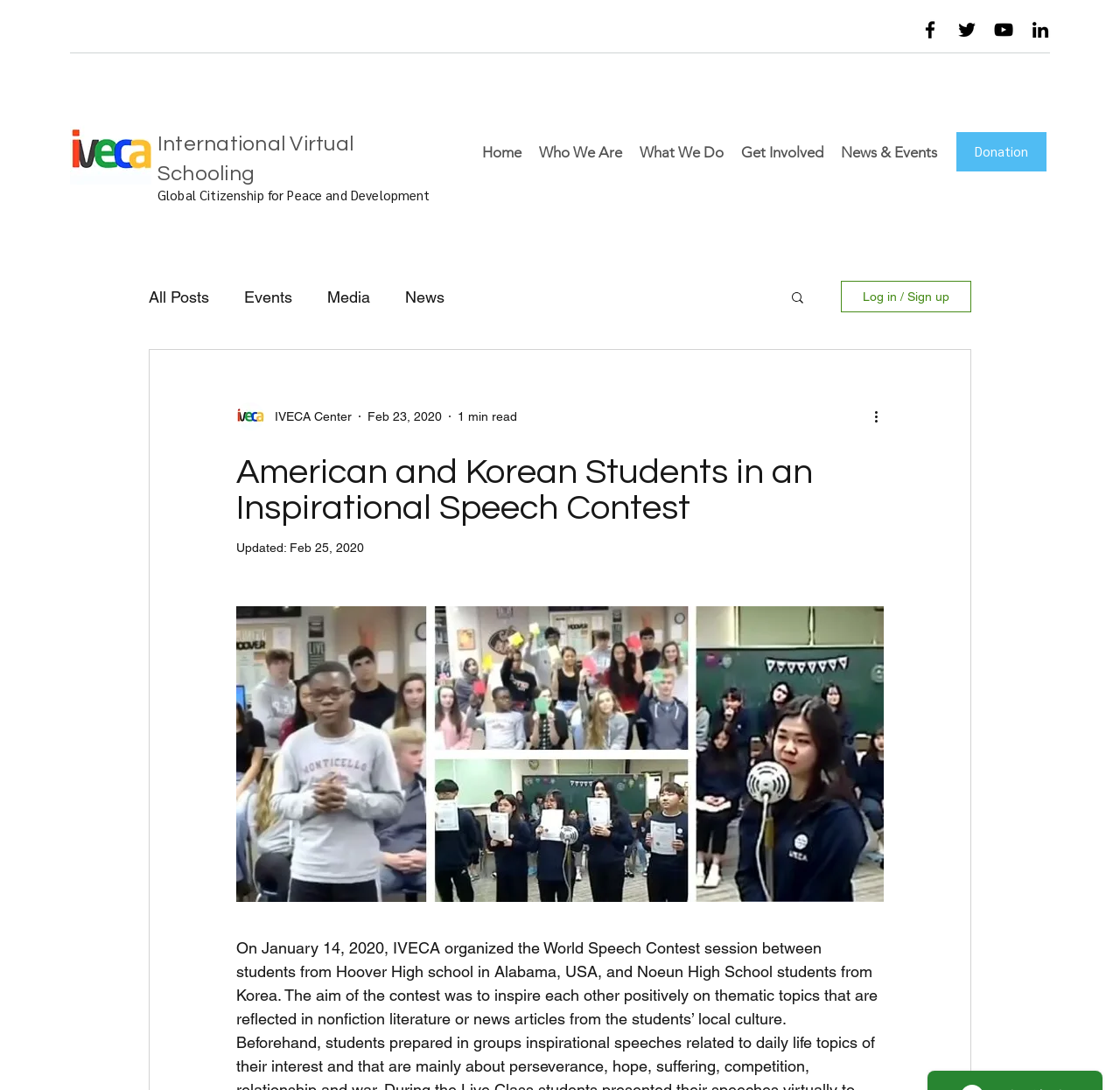Please identify the bounding box coordinates of the clickable region that I should interact with to perform the following instruction: "Read more about the speech contest". The coordinates should be expressed as four float numbers between 0 and 1, i.e., [left, top, right, bottom].

[0.211, 0.417, 0.789, 0.482]